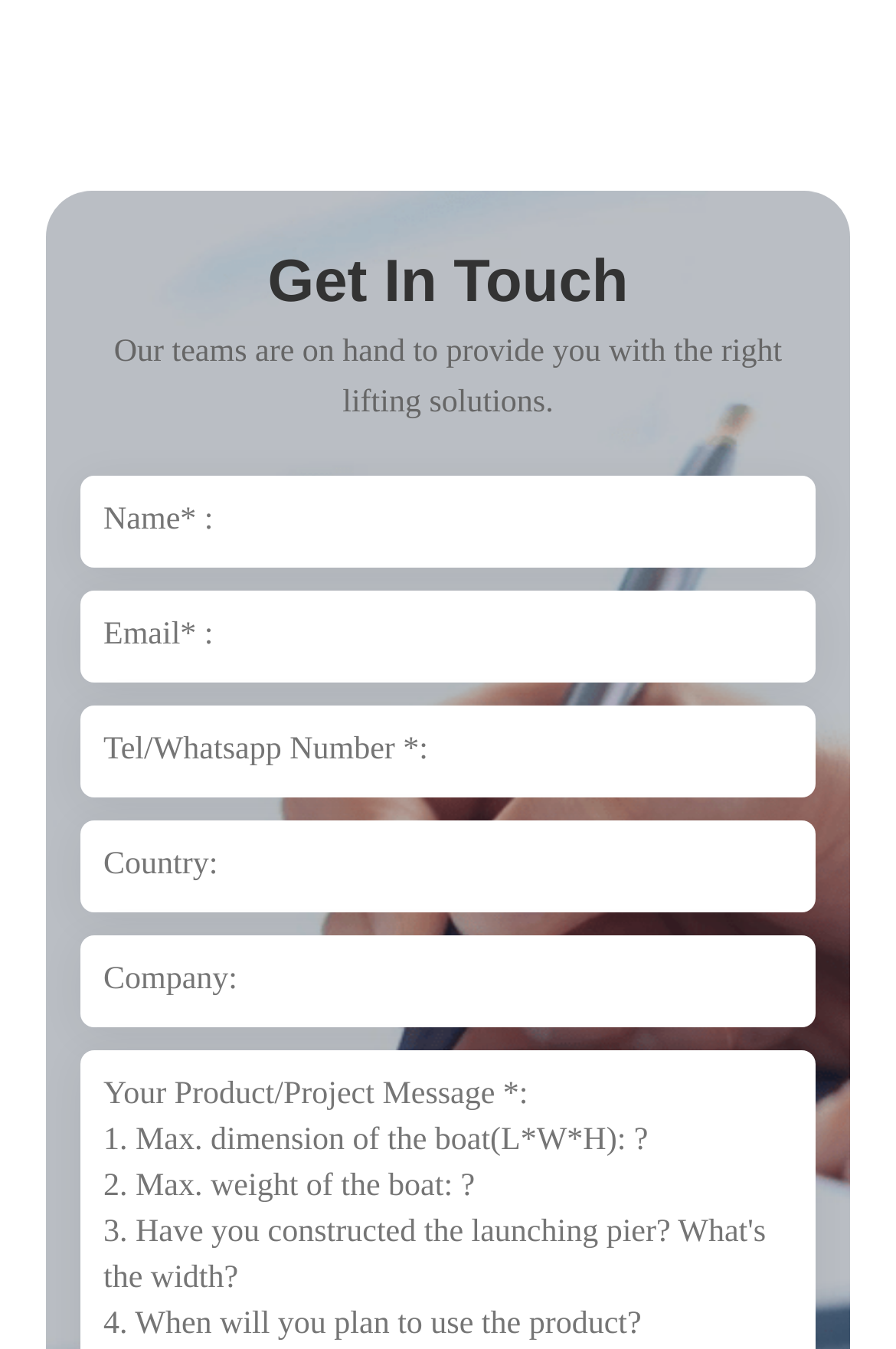Locate the bounding box of the UI element based on this description: "name="your-name" placeholder="Name* :"". Provide four float numbers between 0 and 1 as [left, top, right, bottom].

[0.09, 0.353, 0.91, 0.421]